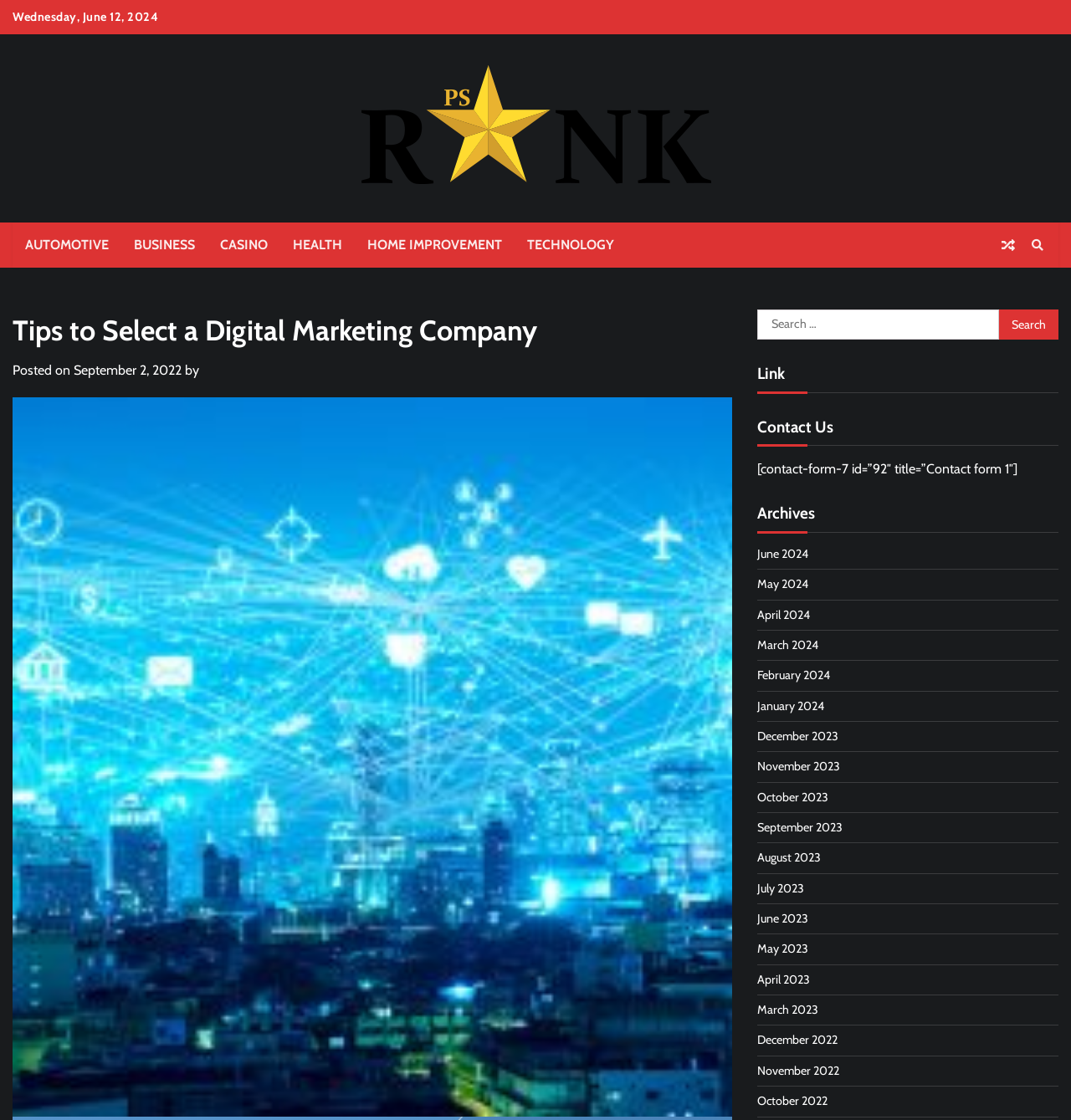Please answer the following query using a single word or phrase: 
What is the purpose of the search box?

To search for content on the website